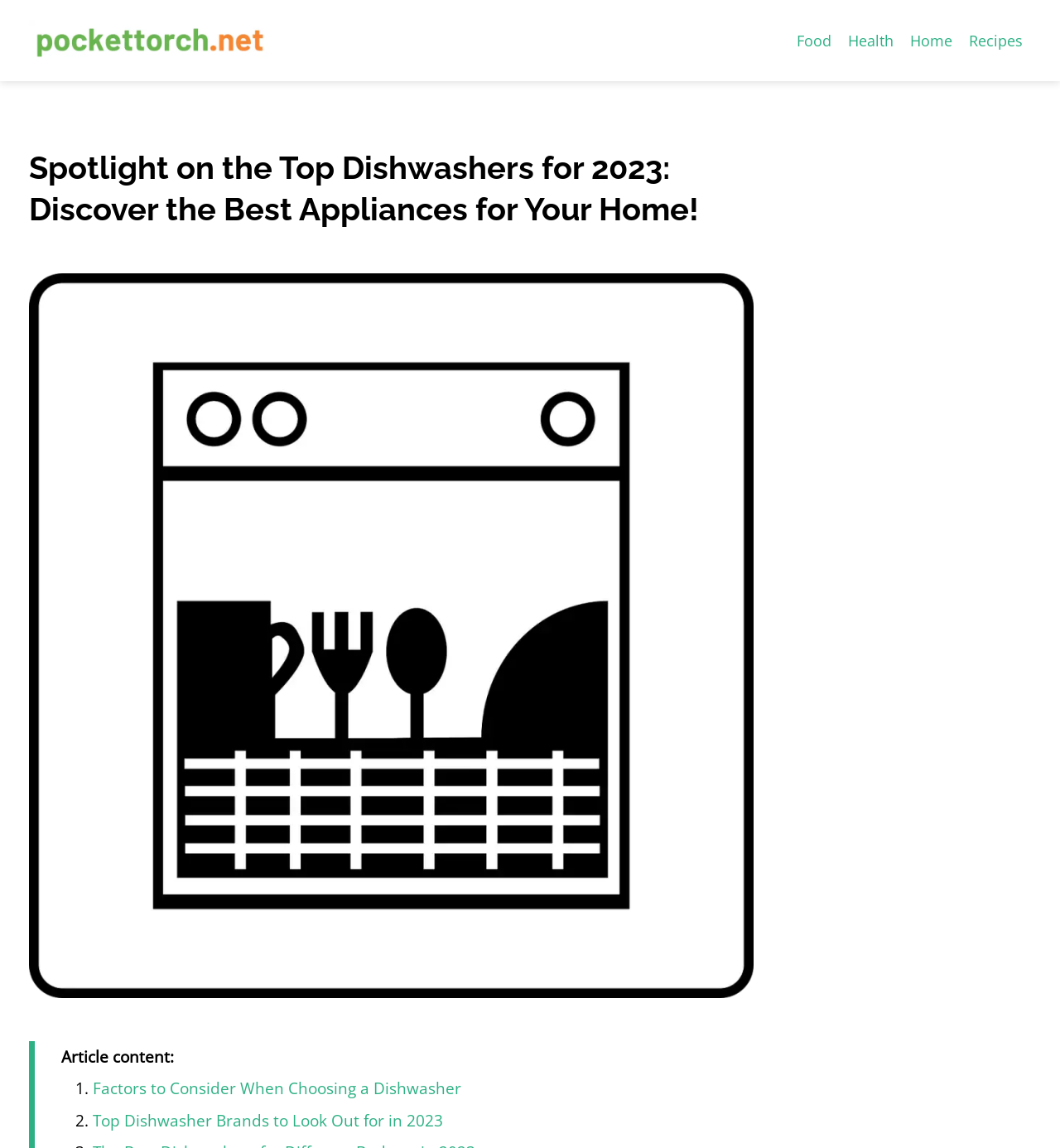Answer briefly with one word or phrase:
What is the purpose of the article?

To help find the best dishwasher